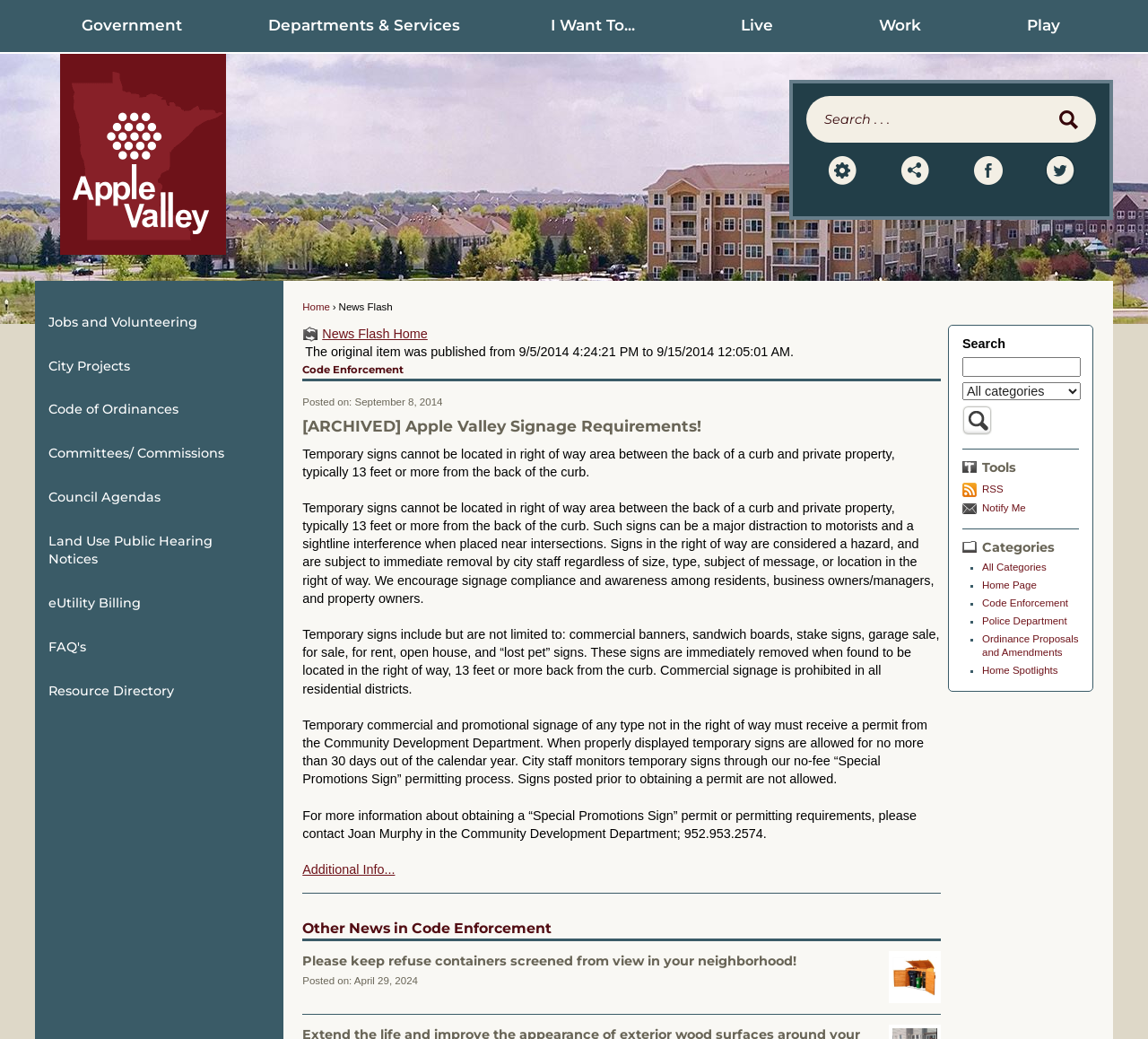What is the name of the city?
Answer the question with as much detail as possible.

The name of the city can be found in the title of the webpage, 'News Flash • Apple Valley, MN • CivicEngage', which indicates that the webpage is related to news and events in Apple Valley, Minnesota.